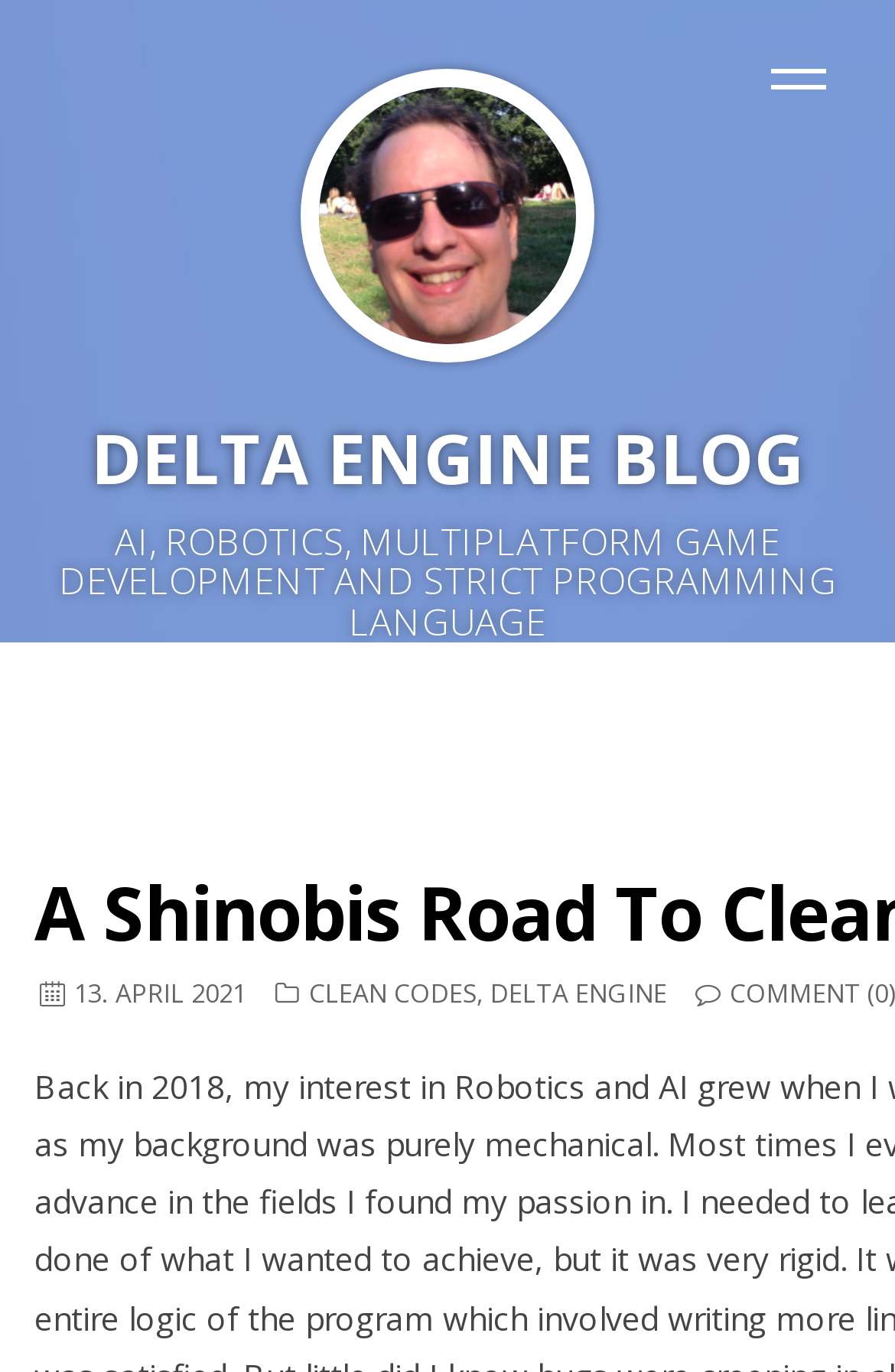How many links are there in the header section?
From the screenshot, supply a one-word or short-phrase answer.

3